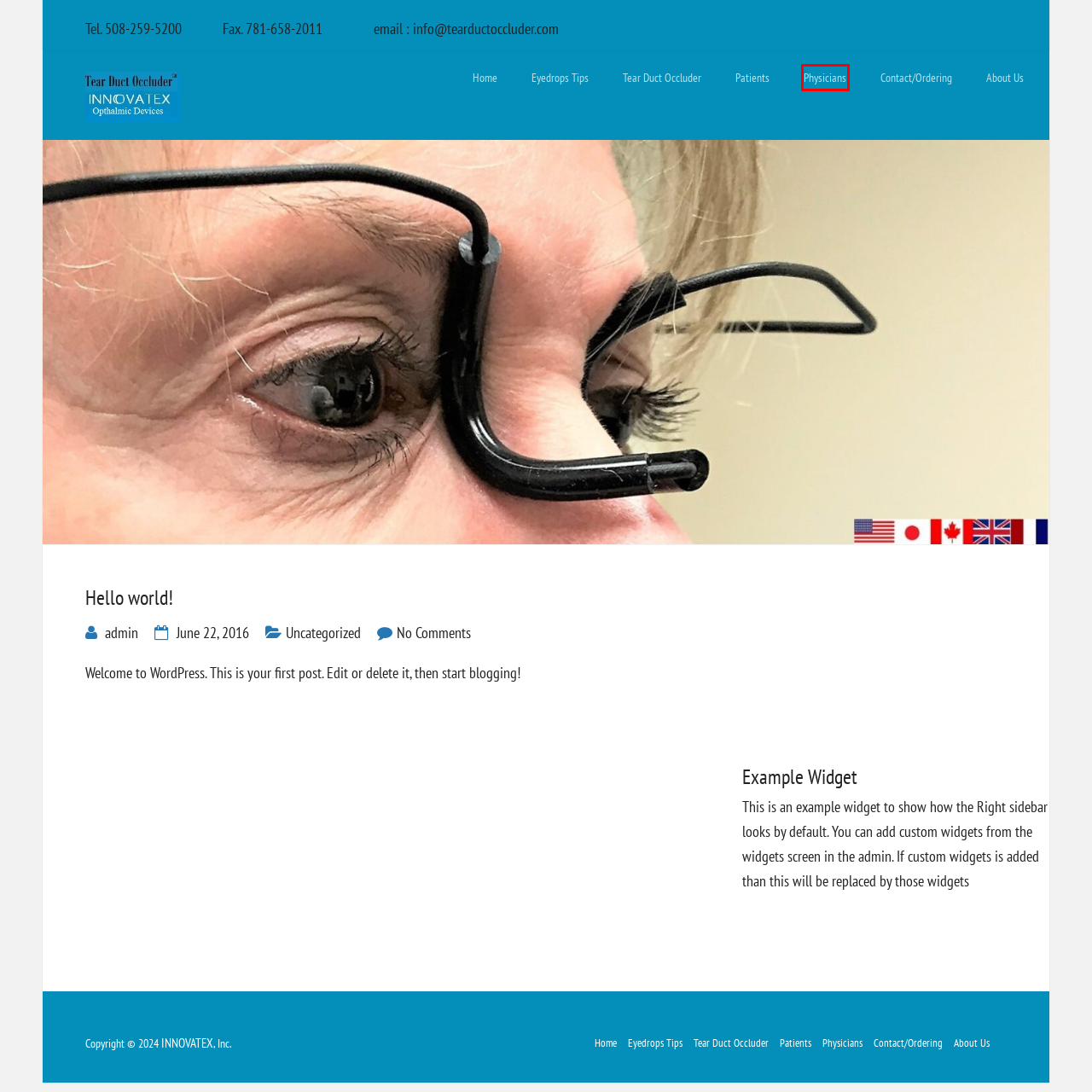You have a screenshot of a webpage with a red bounding box around a UI element. Determine which webpage description best matches the new webpage that results from clicking the element in the bounding box. Here are the candidates:
A. About Us – INNOVATEX
B. Tear Duct Occluder – INNOVATEX
C. Contact/Ordering – INNOVATEX
D. Patients – INNOVATEX
E. INNOVATEX – Ophthalmic Devices
F. Eyedrops Tips – INNOVATEX
G. Physicians – INNOVATEX
H. admin – INNOVATEX

G